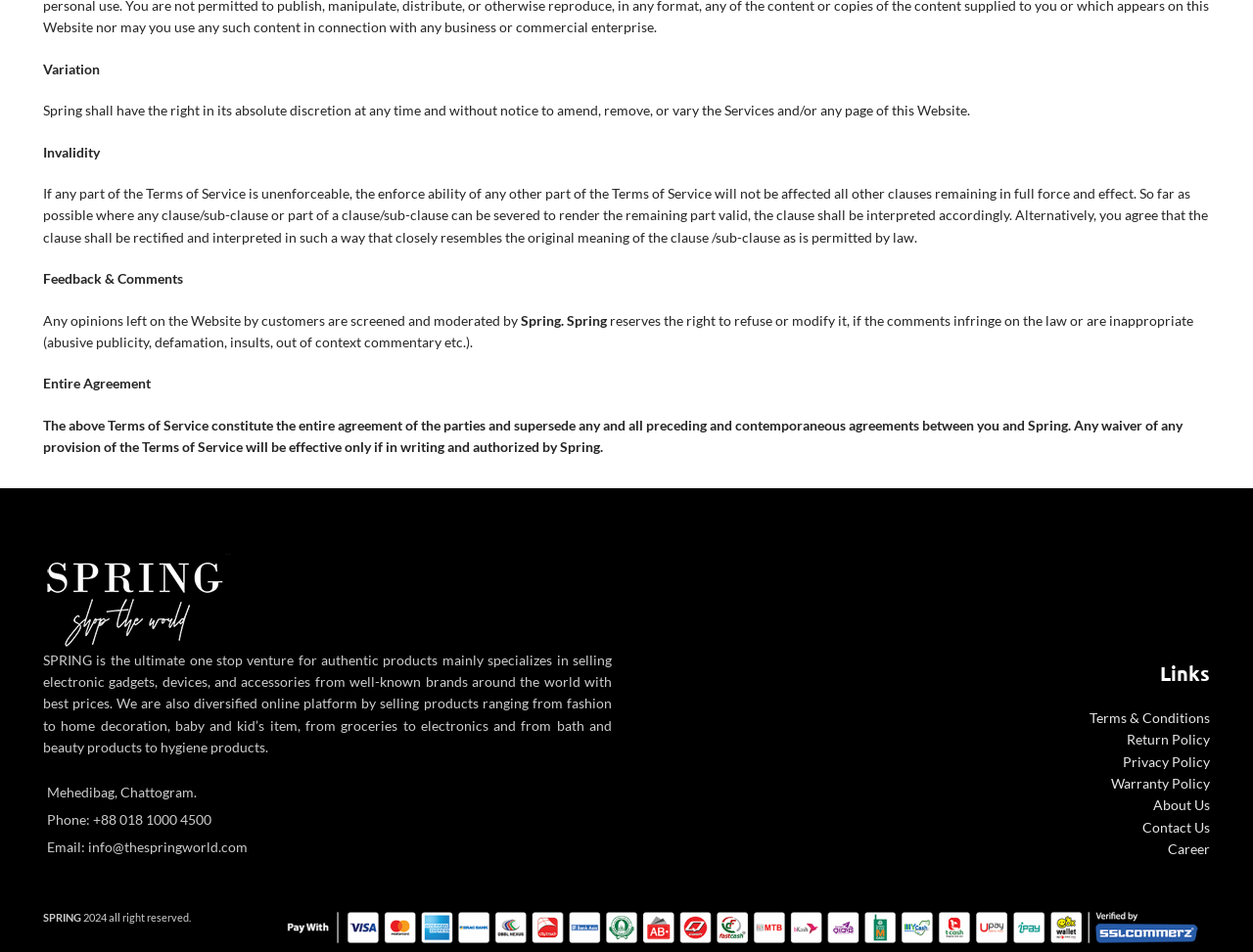What type of products does SPRING sell?
Answer the question with a detailed explanation, including all necessary information.

According to the text, SPRING sells electronic gadgets, devices, and accessories from well-known brands around the world, and also diversified products ranging from fashion to home decoration, baby and kid’s item, from groceries to electronics and from bath and beauty products to hygiene products.